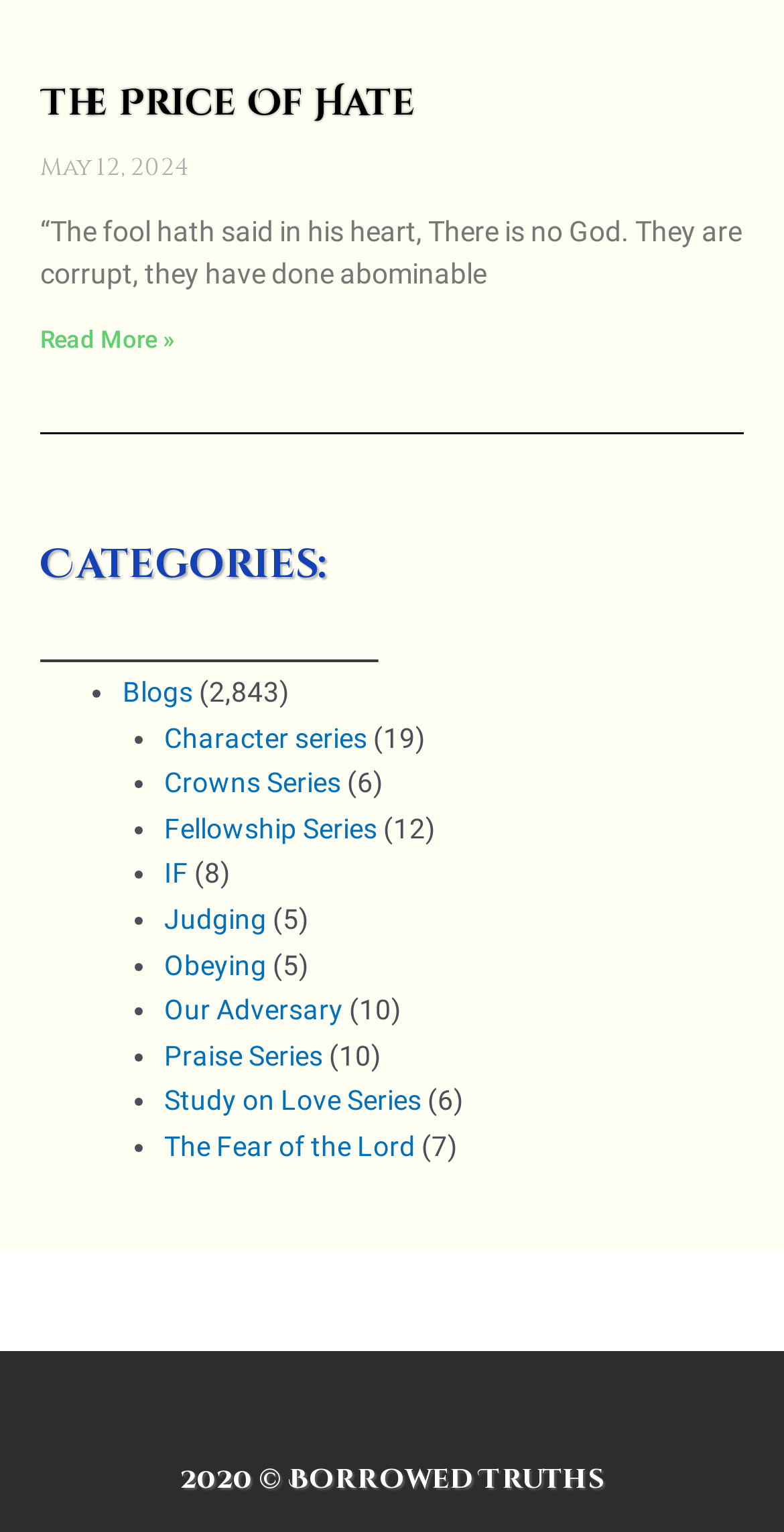Locate and provide the bounding box coordinates for the HTML element that matches this description: "The Price Of Hate".

[0.051, 0.051, 0.531, 0.084]